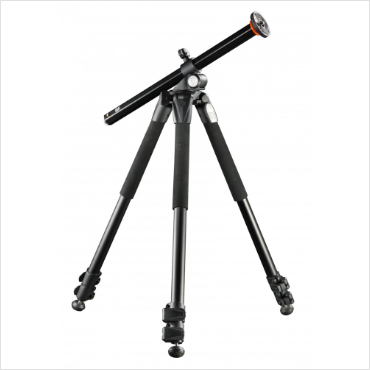What type of feet does the tripod have?
Look at the screenshot and provide an in-depth answer.

According to the caption, the tripod has a 'three-leg setup featuring adjustable, ball-style feet for precise placement on various terrains', which means it has ball-style feet.